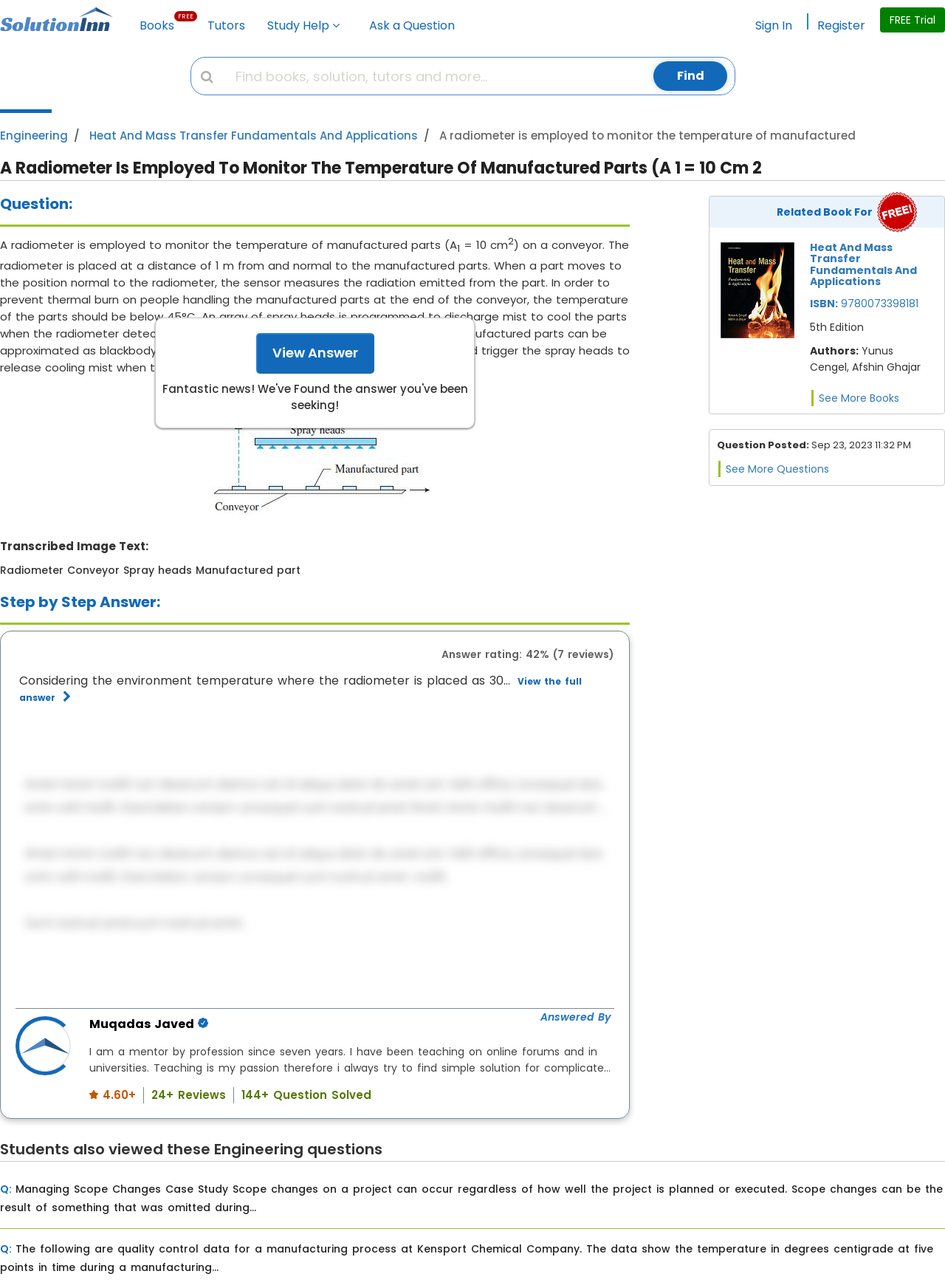Who is the tutor who answered this question?
Please interpret the details in the image and answer the question thoroughly.

The webpage shows the tutor's profile, including their name, Muqadas Javed, and a brief description of their experience and teaching philosophy.